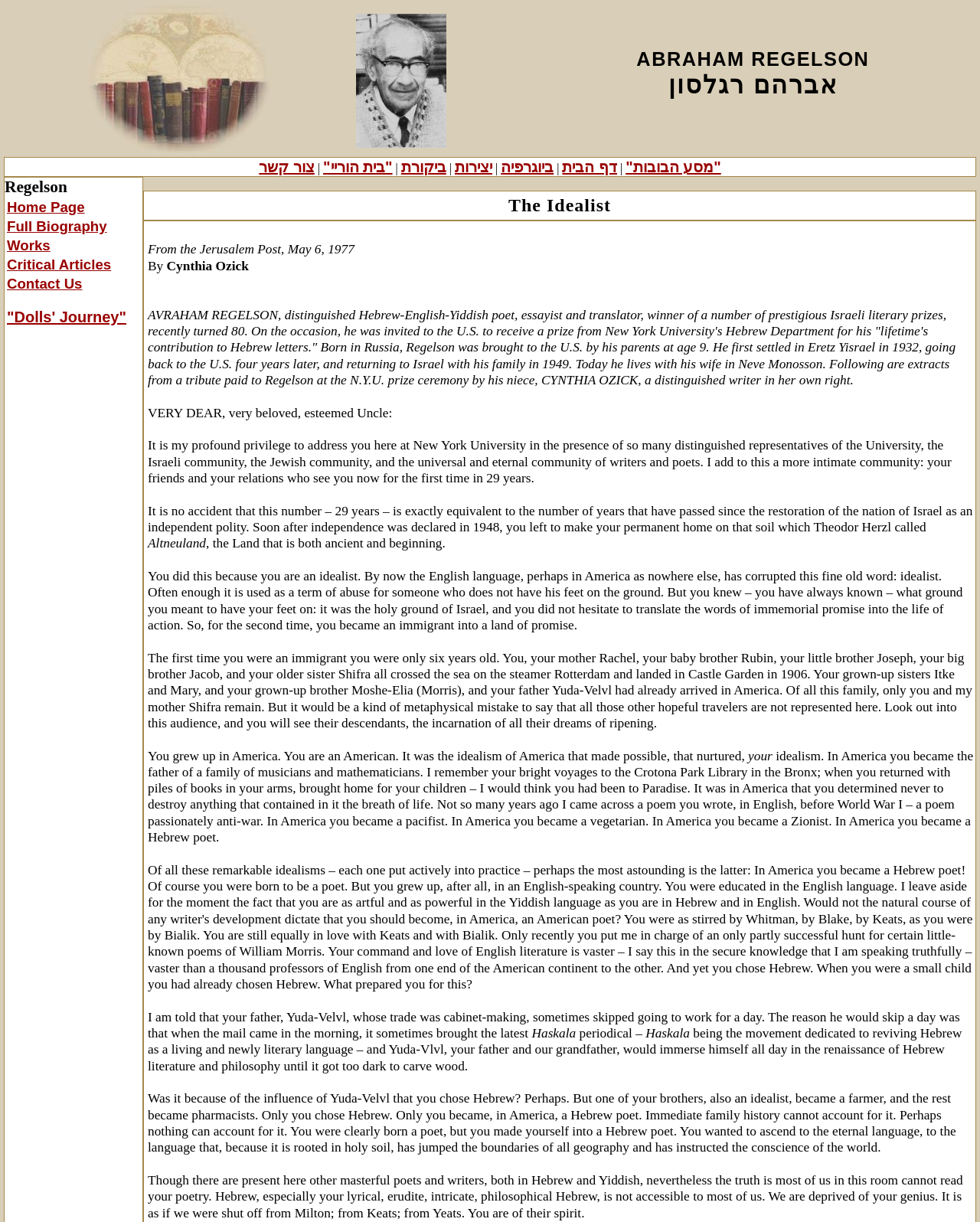Give a one-word or short phrase answer to the question: 
What is the title of the book mentioned in the menu?

Dolls' Journey